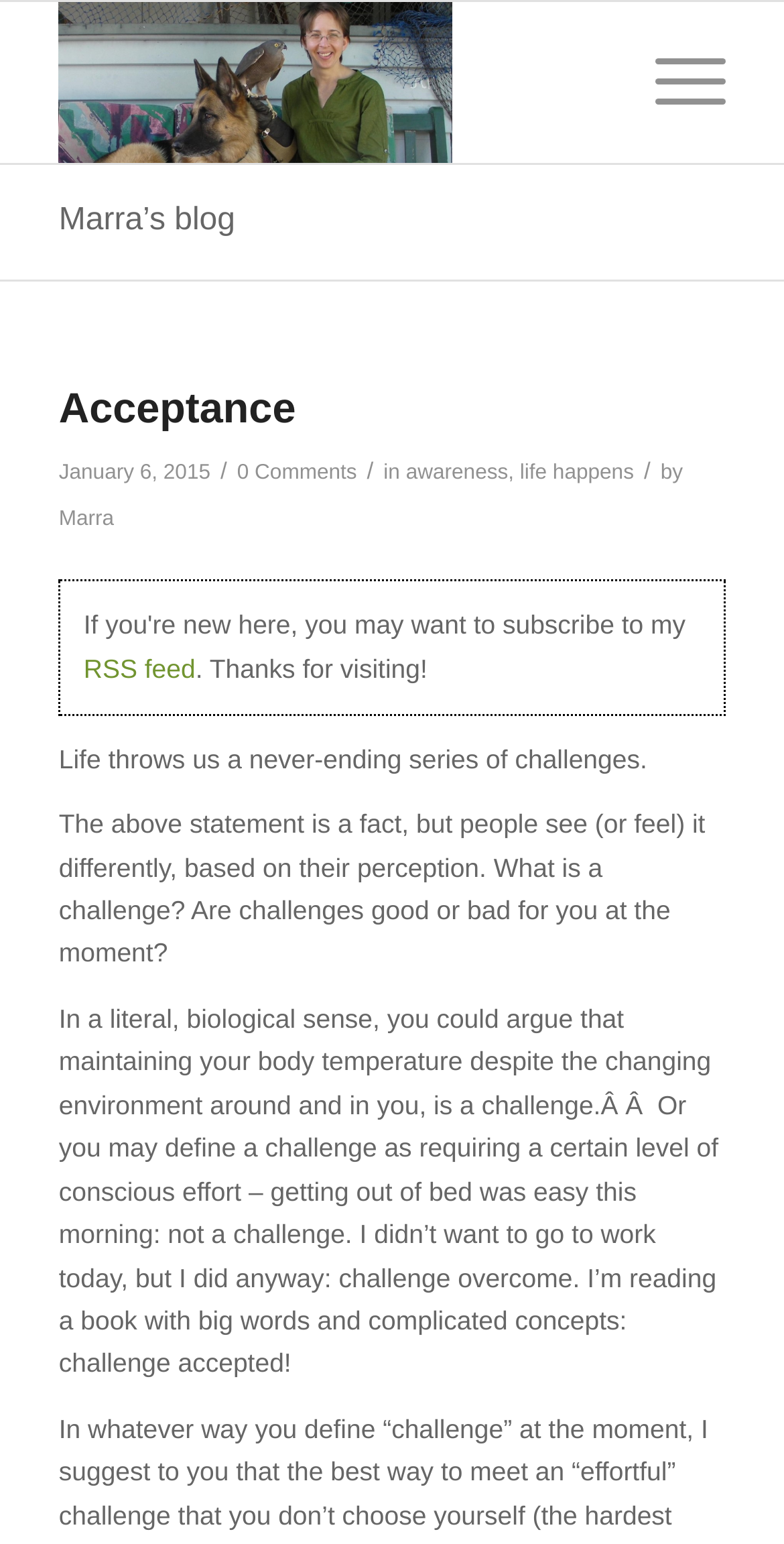What is the name of the author of this blog?
Please give a detailed and elaborate explanation in response to the question.

The answer can be found by looking at the header section of the webpage, where it says 'Marra Apgar' and 'Marra's blog'. This suggests that Marra is the author of the blog.